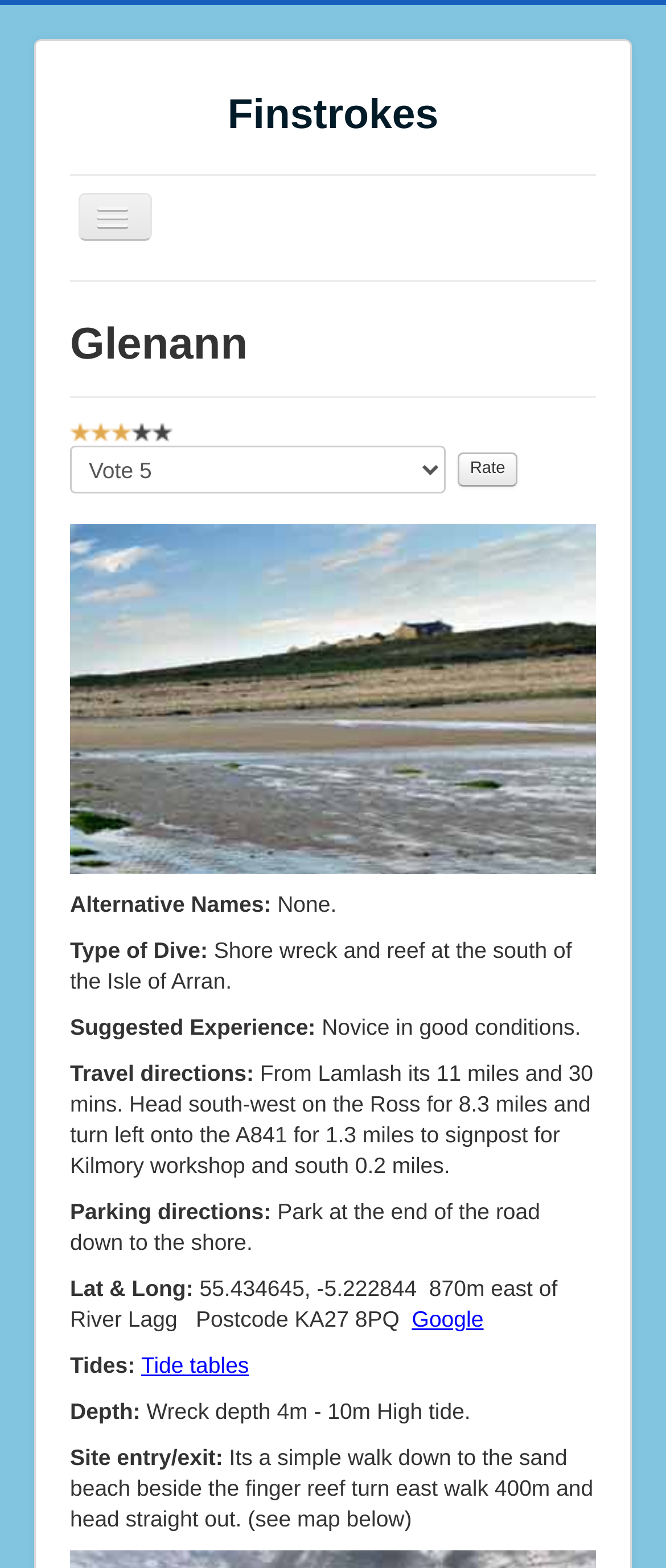Where do you park for Glenann?
Look at the screenshot and provide an in-depth answer.

I inferred this answer by reading the 'Parking directions:' section on the webpage, which instructs users to park at the end of the road leading down to the shore.